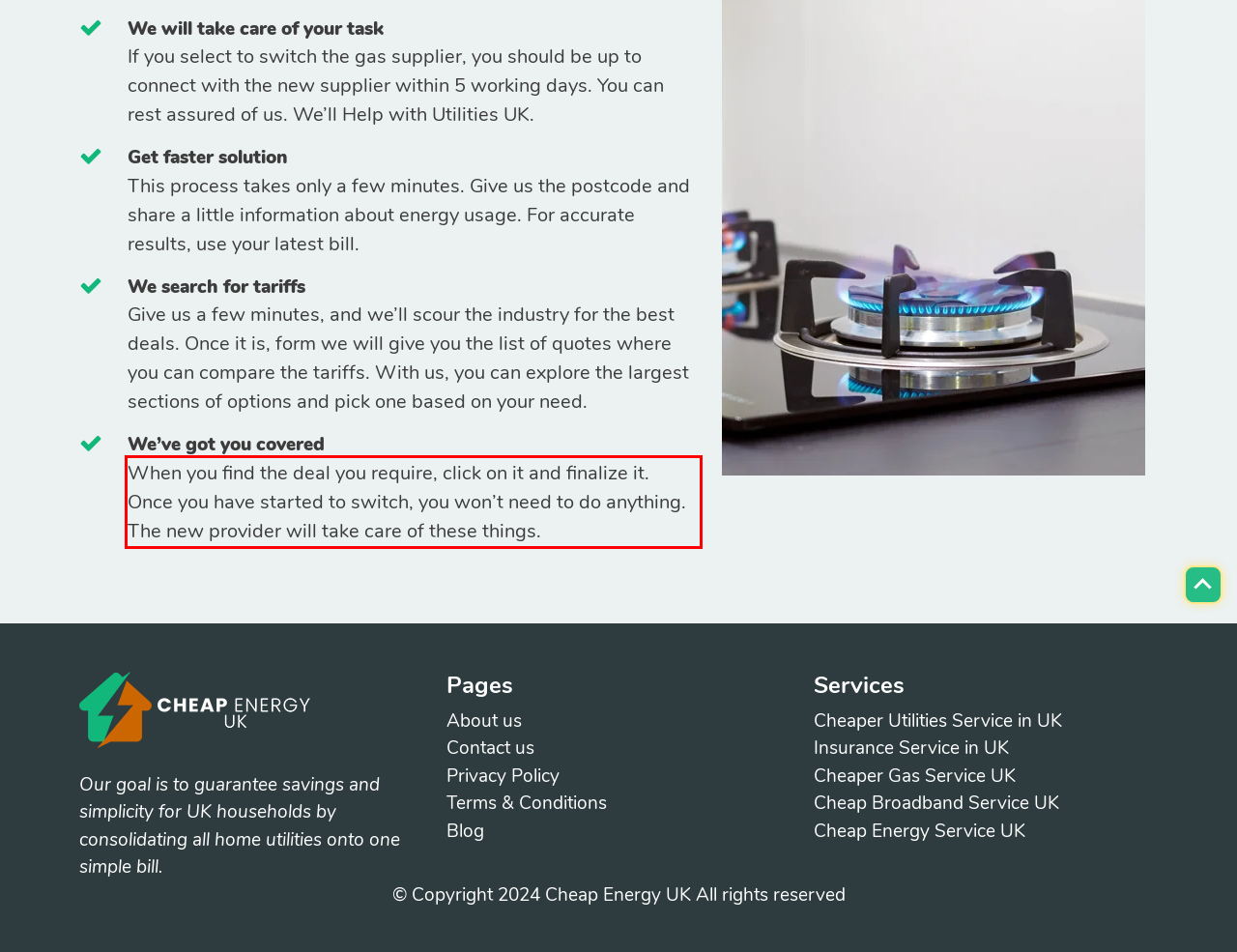Identify the text inside the red bounding box on the provided webpage screenshot by performing OCR.

When you find the deal you require, click on it and finalize it. Once you have started to switch, you won’t need to do anything. The new provider will take care of these things.